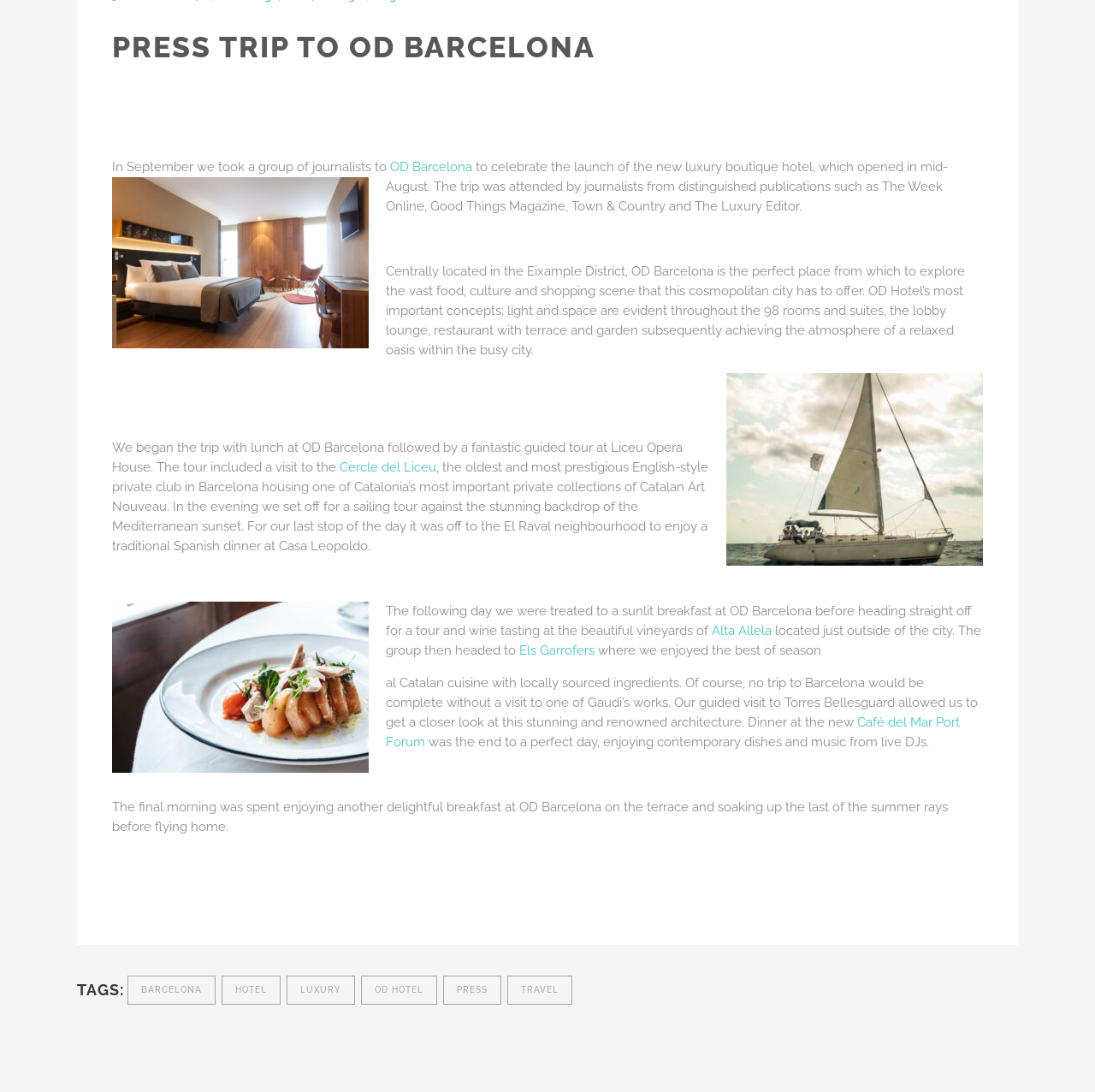Using a single word or phrase, answer the following question: 
What is the name of the vineyard visited during the trip?

Alta Allela